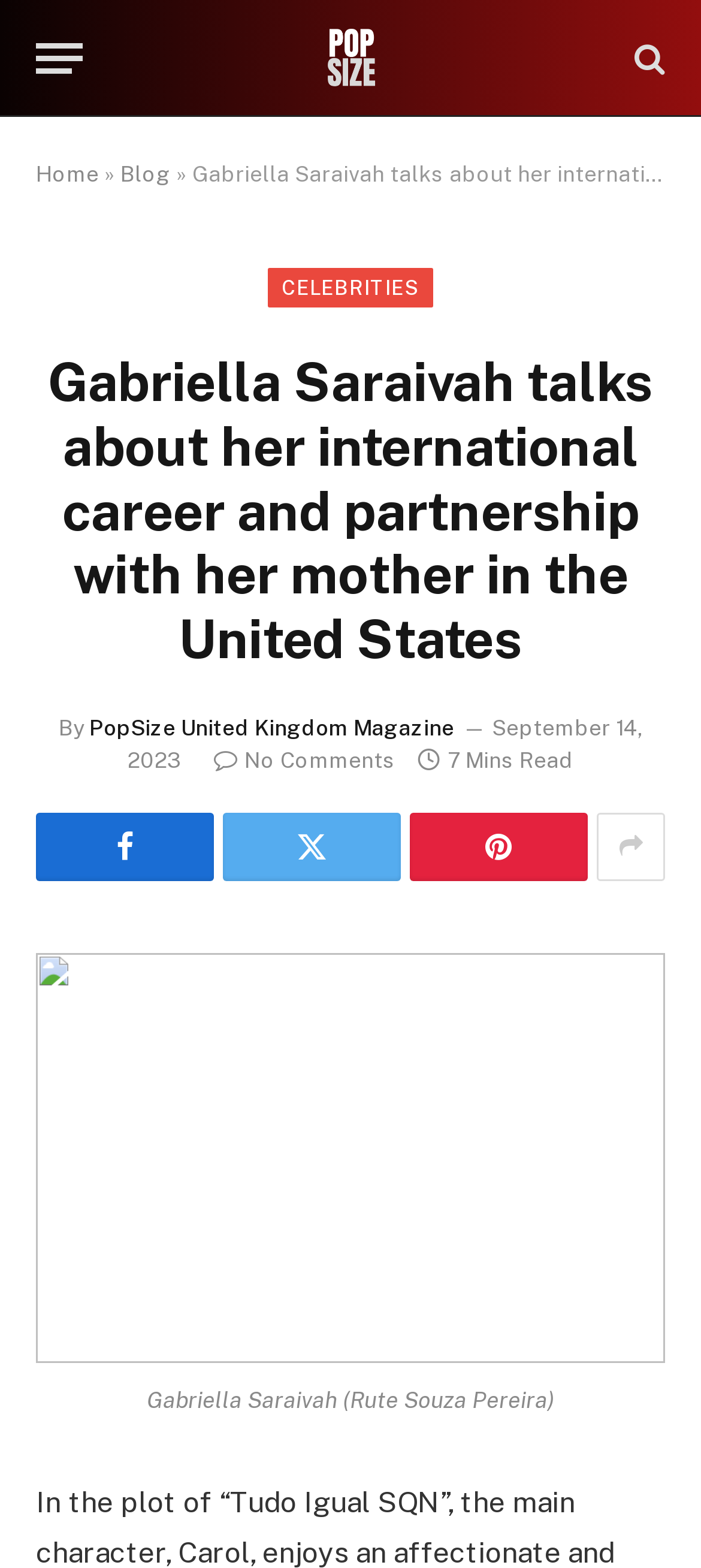How many minutes does it take to read the article?
Please ensure your answer to the question is detailed and covers all necessary aspects.

The time it takes to read the article can be found in the StaticText '7 Mins Read' at the bottom of the article summary. This suggests that the article can be read in 7 minutes.